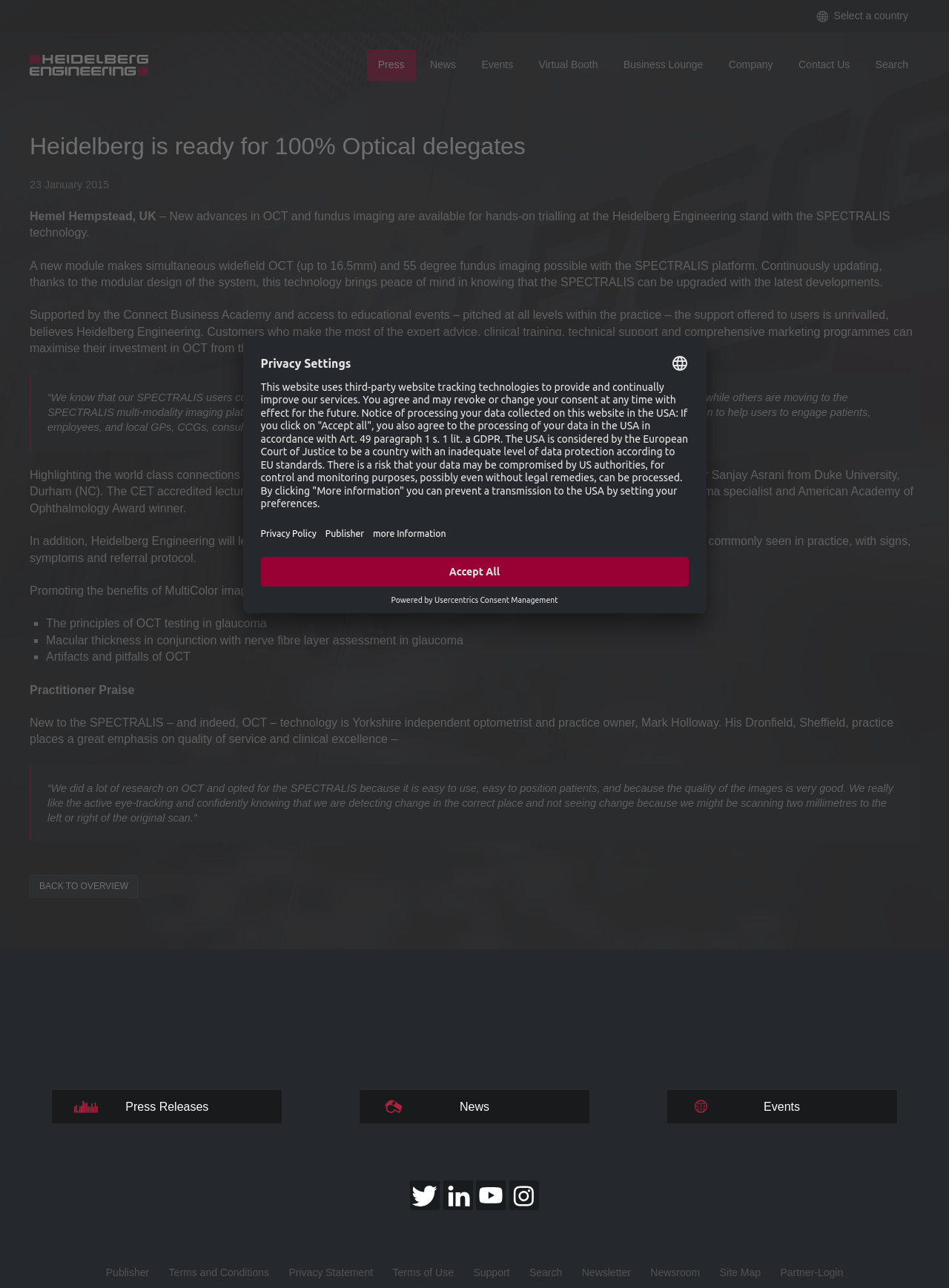What is the name of the optometrist mentioned in the webpage?
Could you please answer the question thoroughly and with as much detail as possible?

The webpage mentions Mark Holloway, a Yorkshire independent optometrist and practice owner, who is new to the SPECTRALIS technology and has a practice in Dronfield, Sheffield.